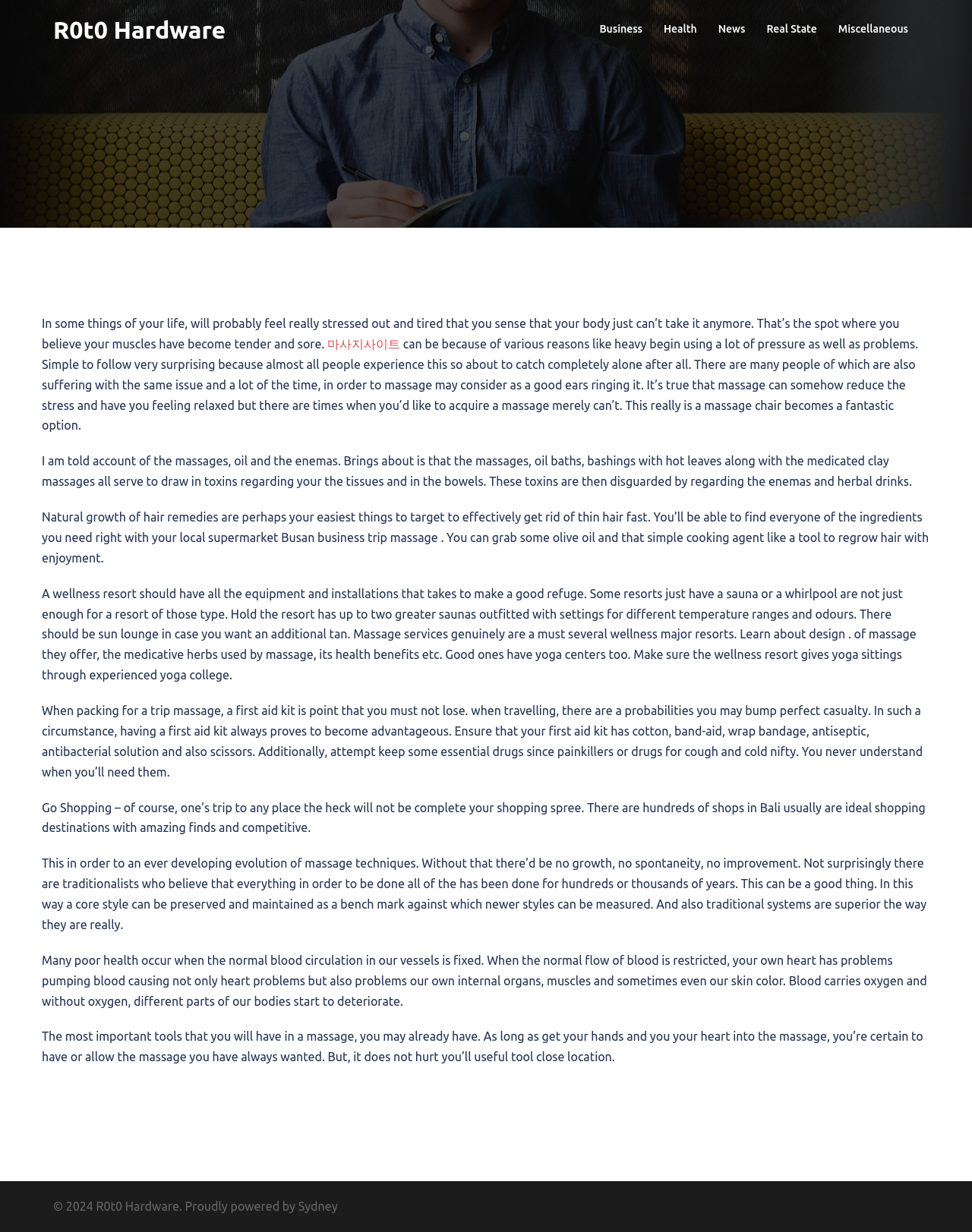Please specify the bounding box coordinates of the clickable section necessary to execute the following command: "Explore the 'Sydney' link".

[0.307, 0.974, 0.347, 0.985]